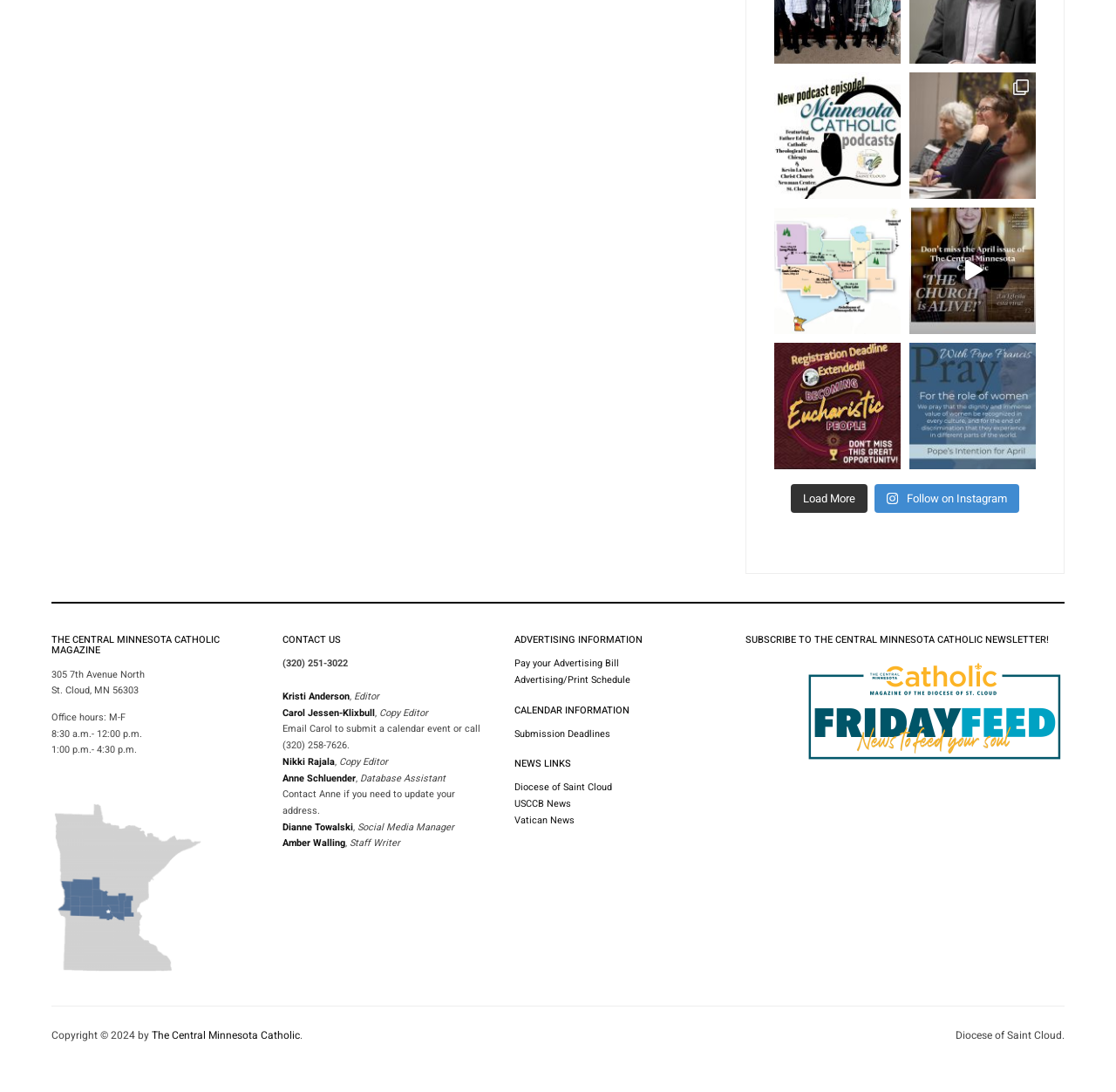What is the topic of the article with the title 'What would a real table with Jesus have looked like?'?
Using the image, respond with a single word or phrase.

Catholic faith